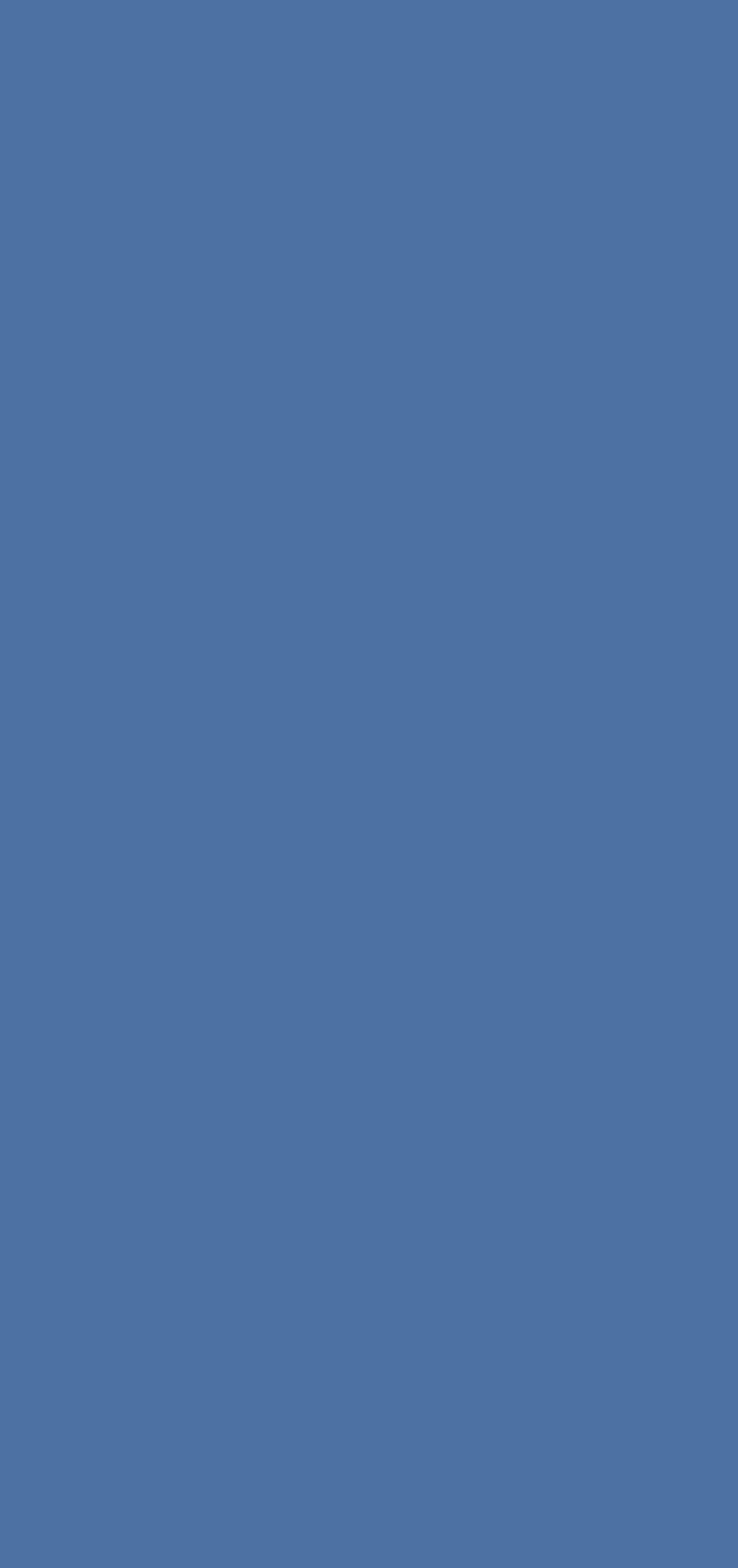Answer the following inquiry with a single word or phrase:
How many links are there on the page?

14